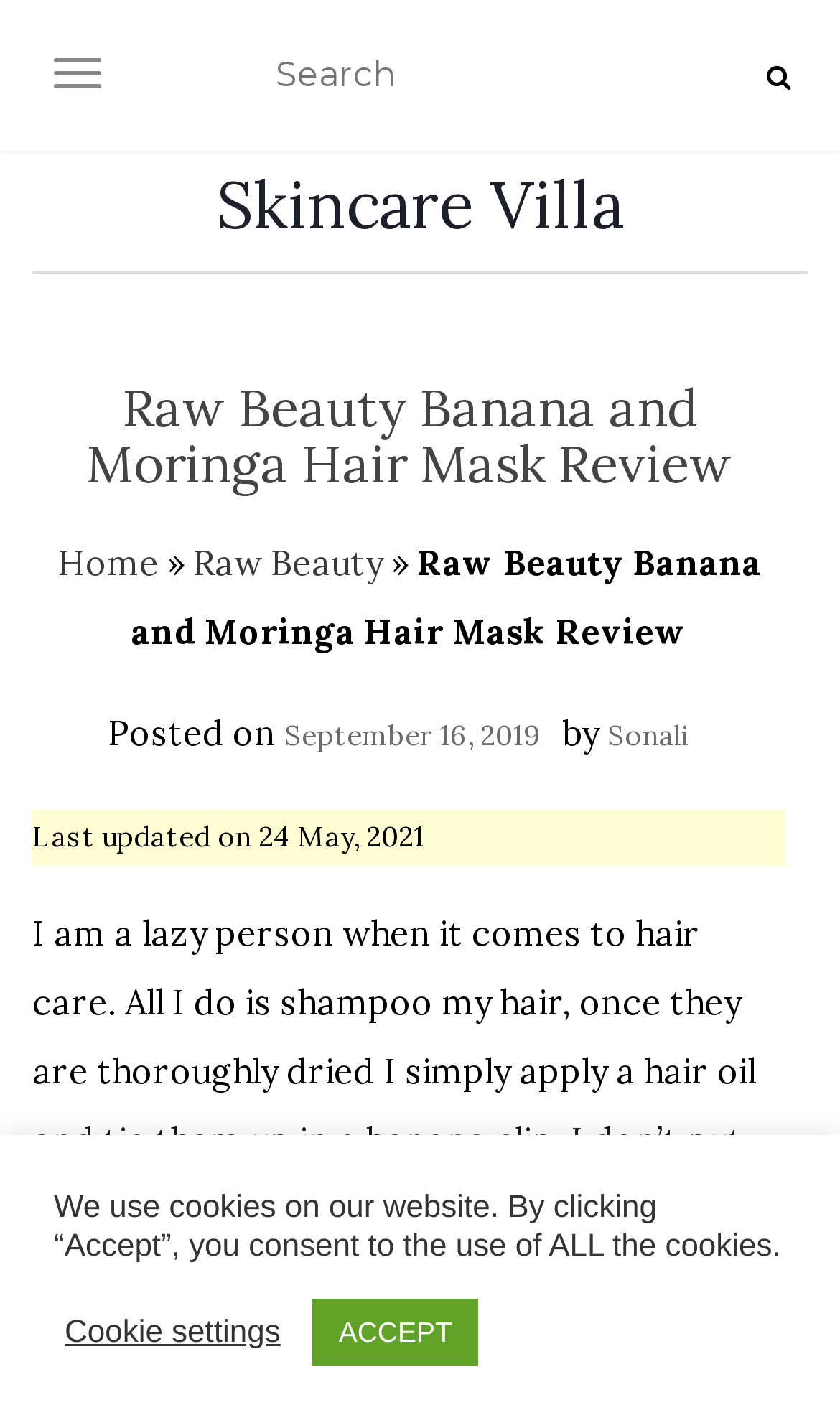Determine which piece of text is the heading of the webpage and provide it.

Raw Beauty Banana and Moringa Hair Mask Review